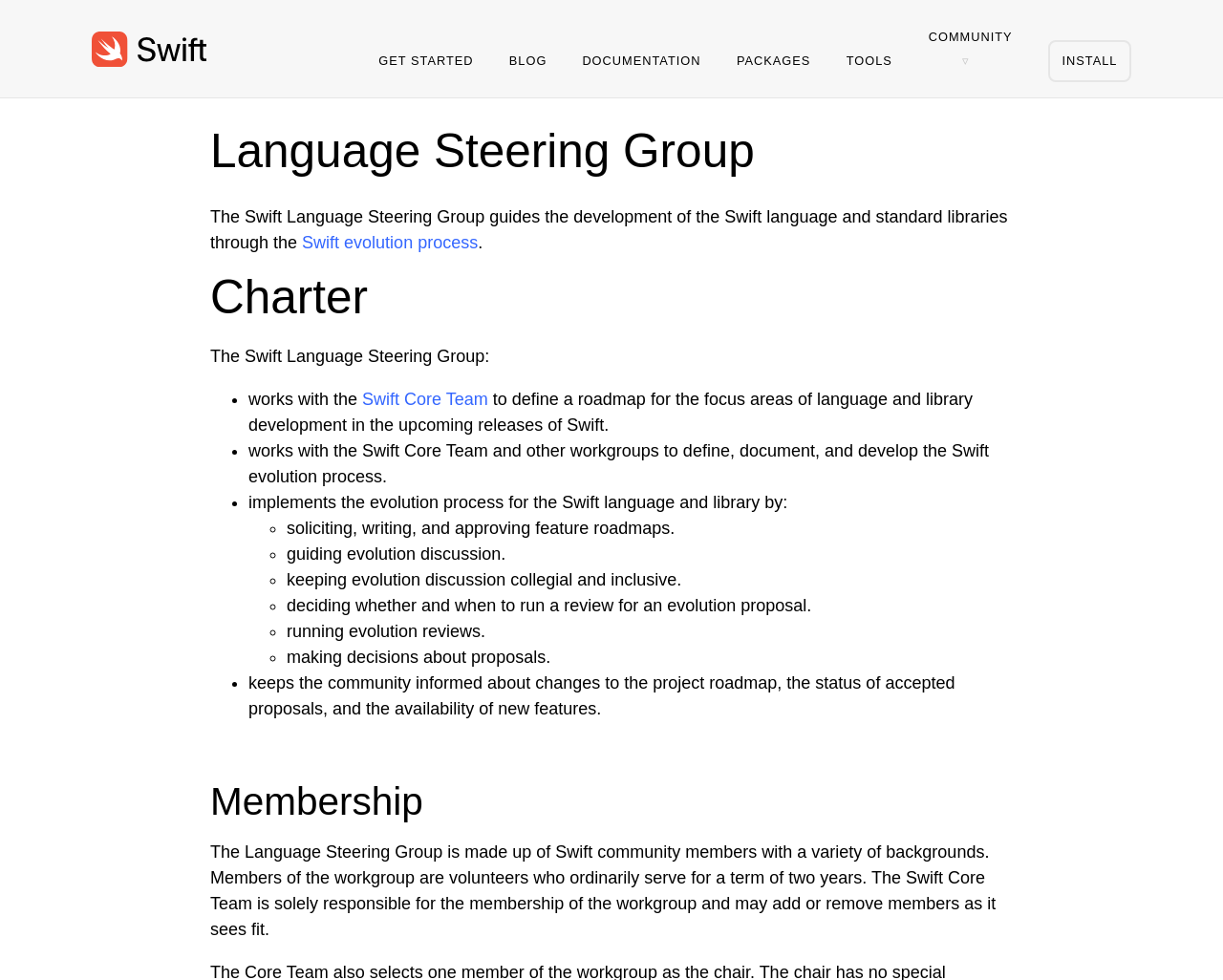Locate the bounding box coordinates of the region to be clicked to comply with the following instruction: "Check the INSTALL guide". The coordinates must be four float numbers between 0 and 1, in the form [left, top, right, bottom].

[0.857, 0.041, 0.925, 0.084]